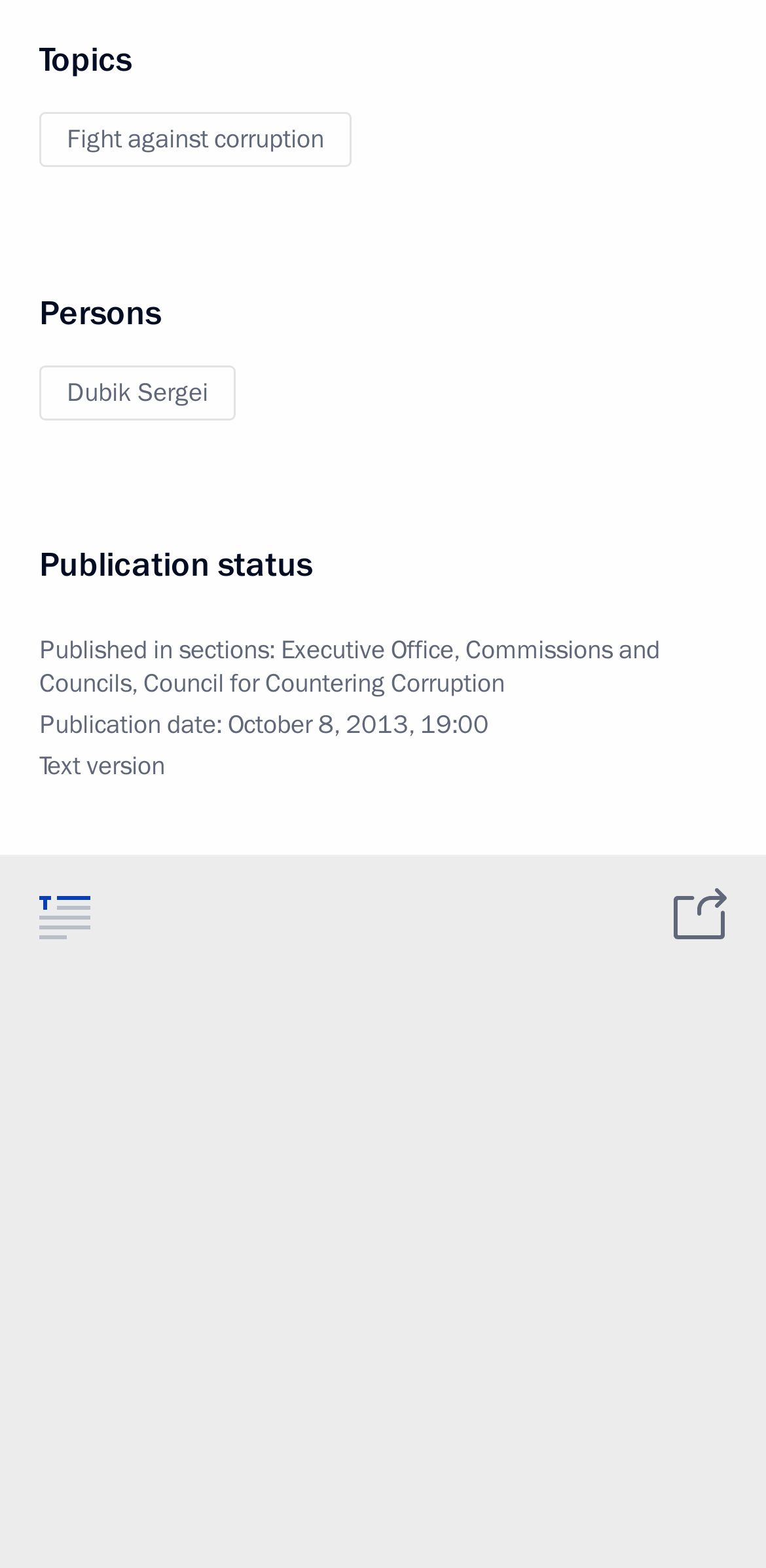How many links are there under 'Publication status'?
Based on the image, give a one-word or short phrase answer.

4